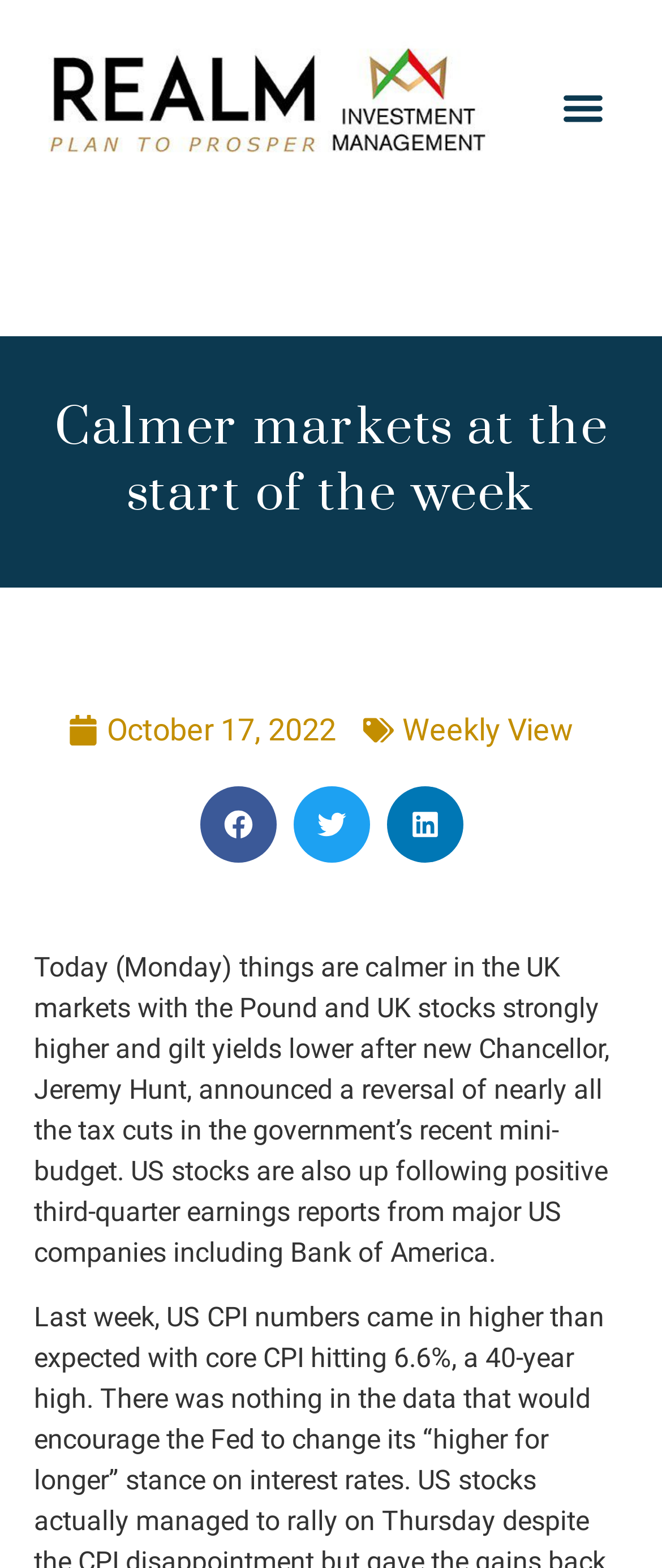Please find the bounding box for the following UI element description. Provide the coordinates in (top-left x, top-left y, bottom-right x, bottom-right y) format, with values between 0 and 1: ○Archive

None